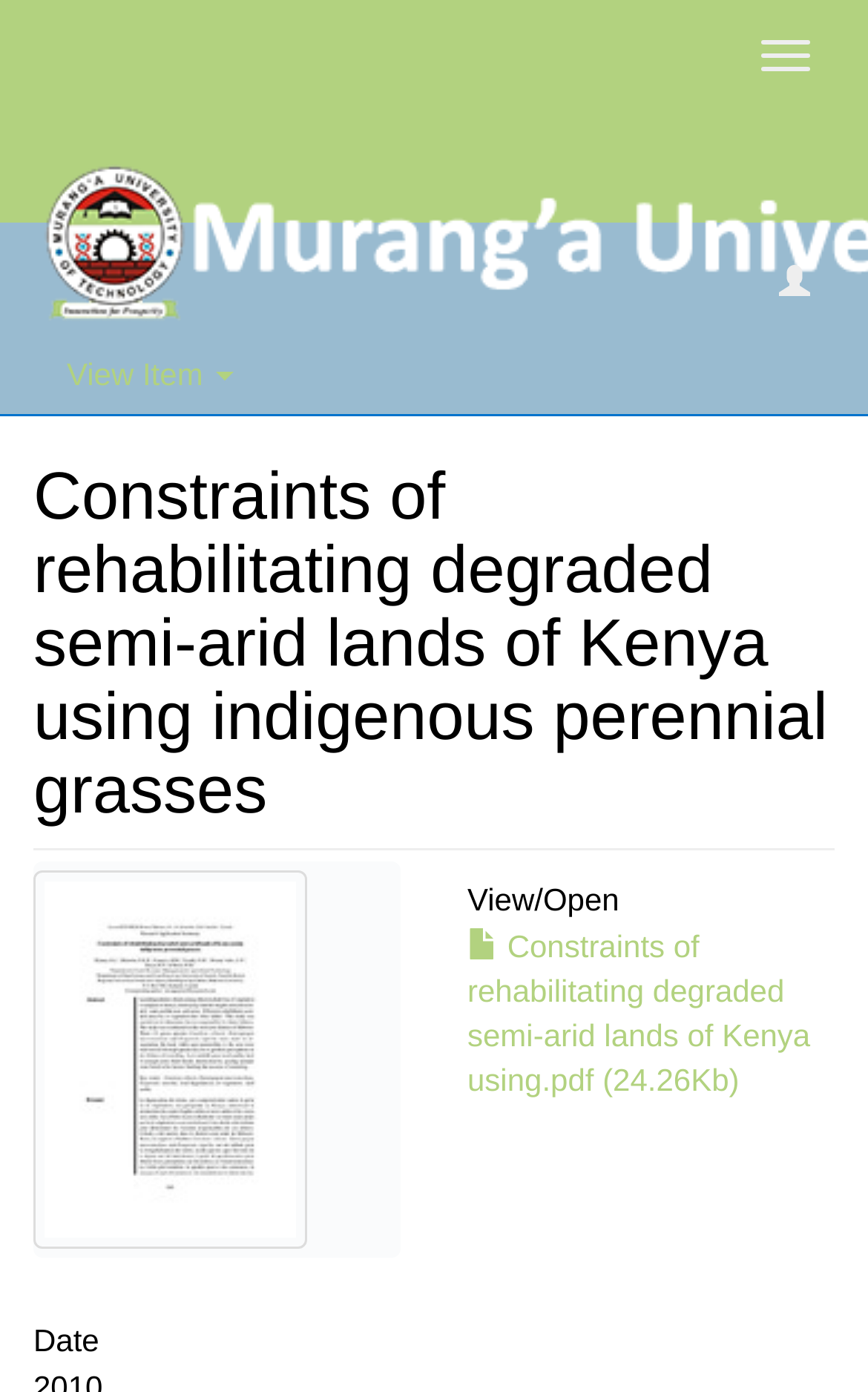What is the file format of the downloadable item?
Based on the image, answer the question with a single word or brief phrase.

PDF